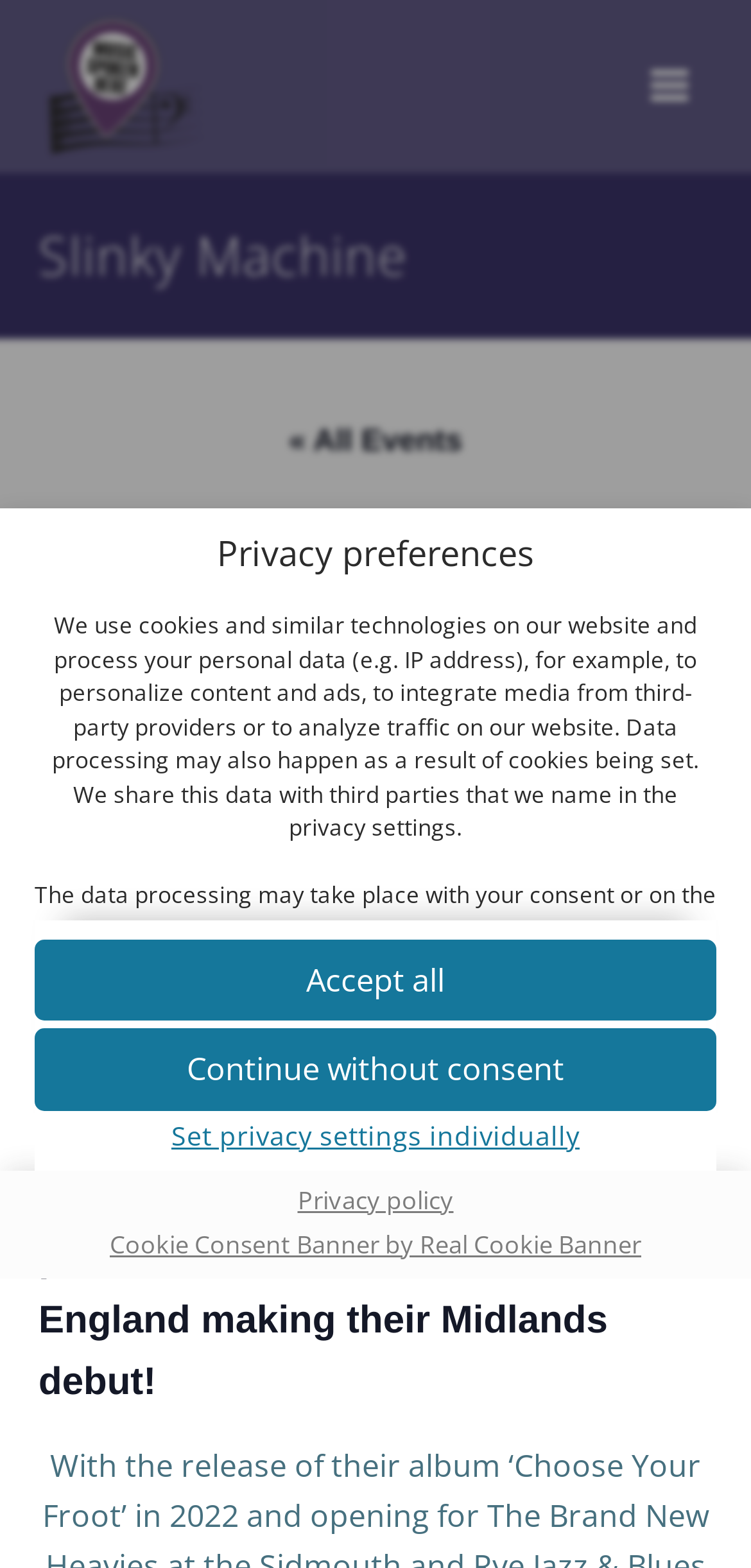Could you determine the bounding box coordinates of the clickable element to complete the instruction: "View more information on cookie consent banner"? Provide the coordinates as four float numbers between 0 and 1, i.e., [left, top, right, bottom].

[0.133, 0.783, 0.867, 0.804]